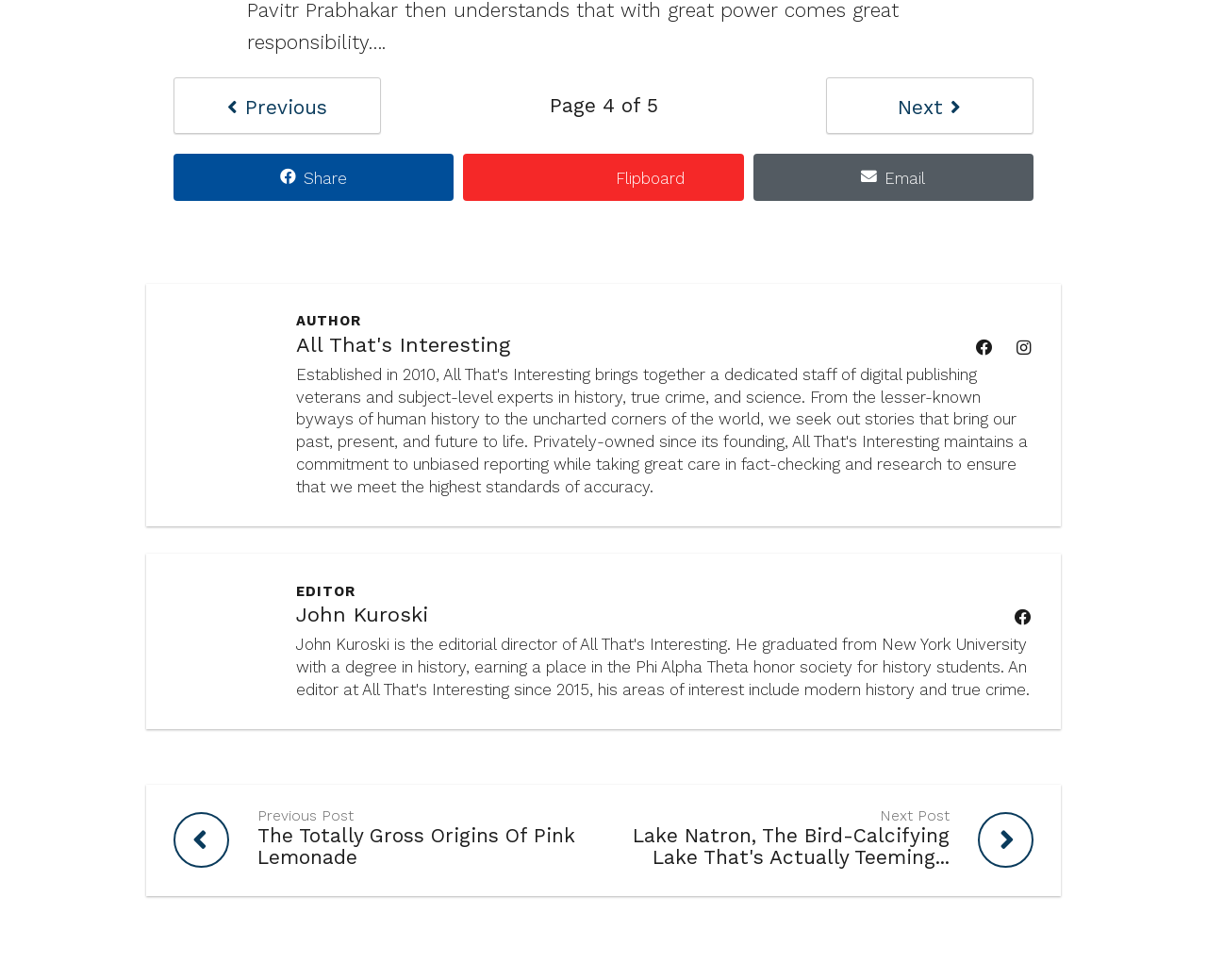Show the bounding box coordinates for the HTML element as described: "John Kuroski".

[0.245, 0.615, 0.355, 0.639]